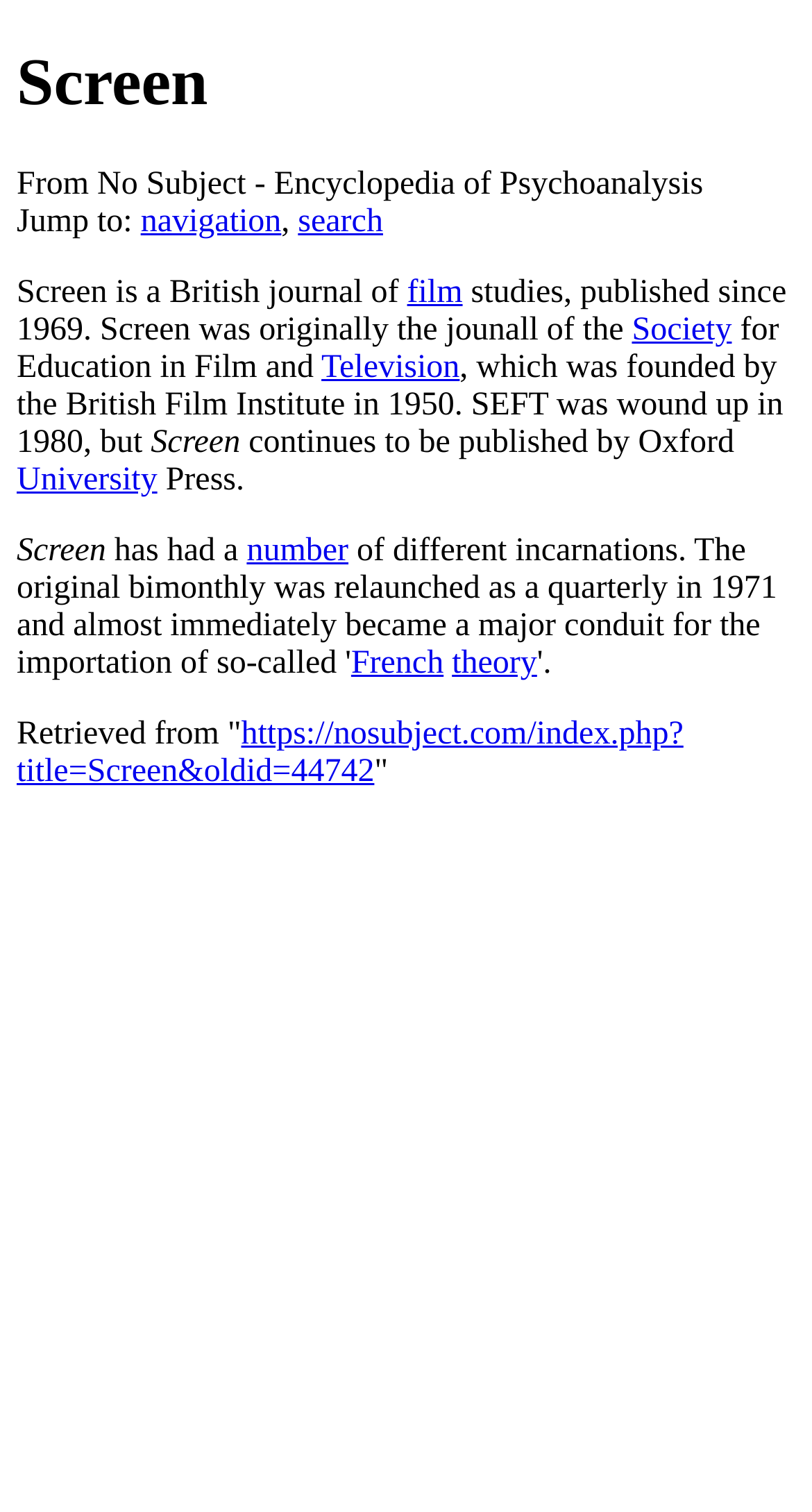Determine the bounding box coordinates of the element that should be clicked to execute the following command: "Search for something".

[0.367, 0.135, 0.472, 0.158]